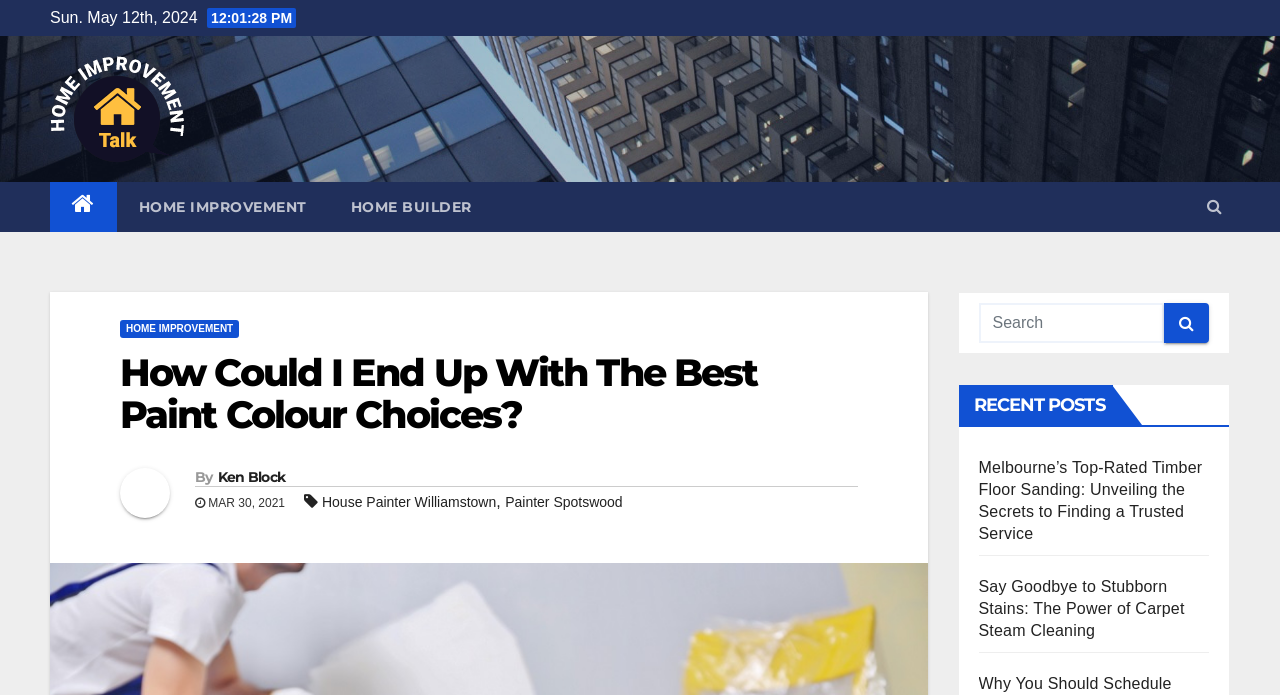Bounding box coordinates are specified in the format (top-left x, top-left y, bottom-right x, bottom-right y). All values are floating point numbers bounded between 0 and 1. Please provide the bounding box coordinate of the region this sentence describes: alt="logo"

[0.039, 0.081, 0.213, 0.233]